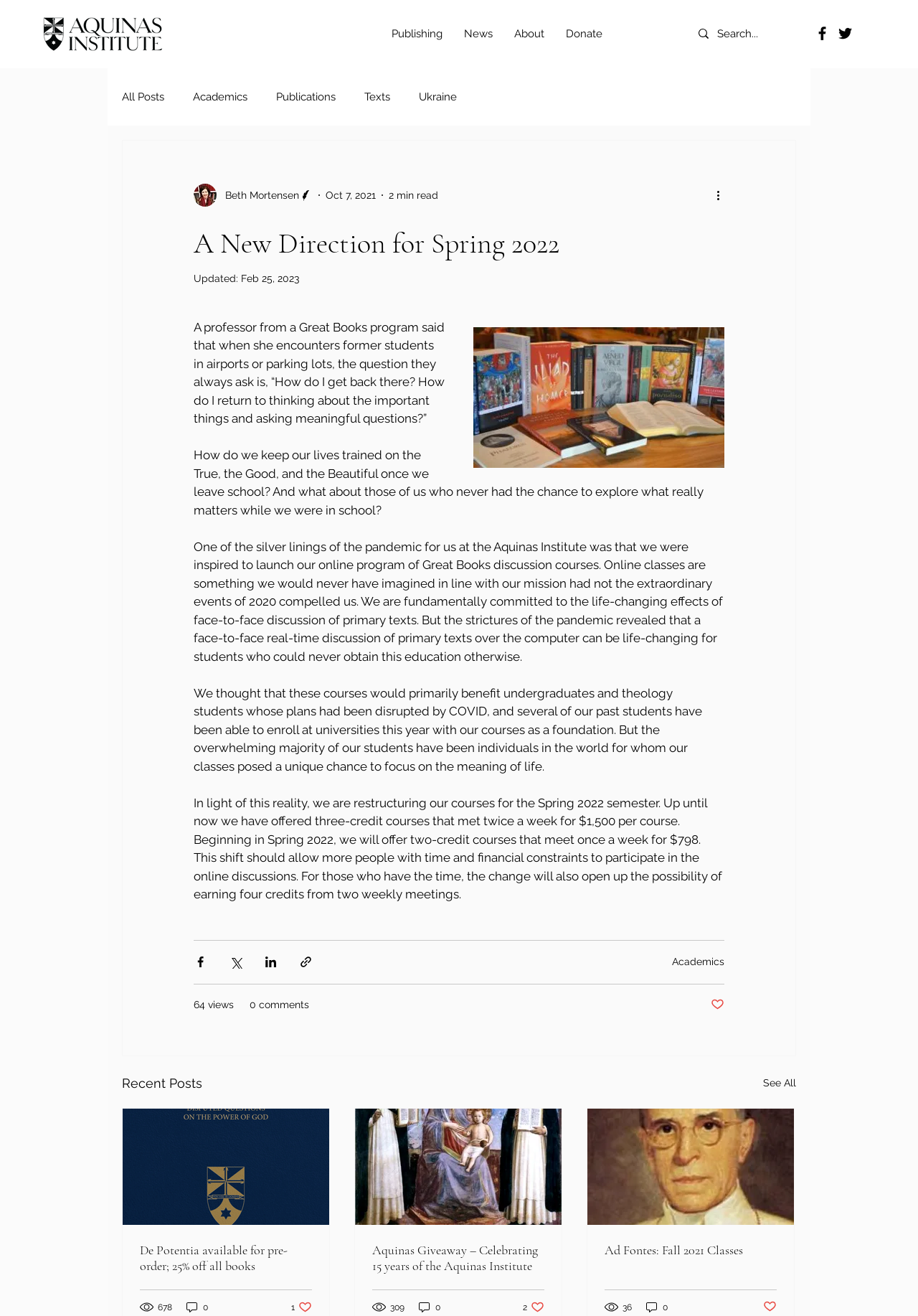Please determine the bounding box coordinates for the UI element described here. Use the format (top-left x, top-left y, bottom-right x, bottom-right y) with values bounded between 0 and 1: aria-label="Search..." name="q" placeholder="Search..."

[0.781, 0.015, 0.853, 0.037]